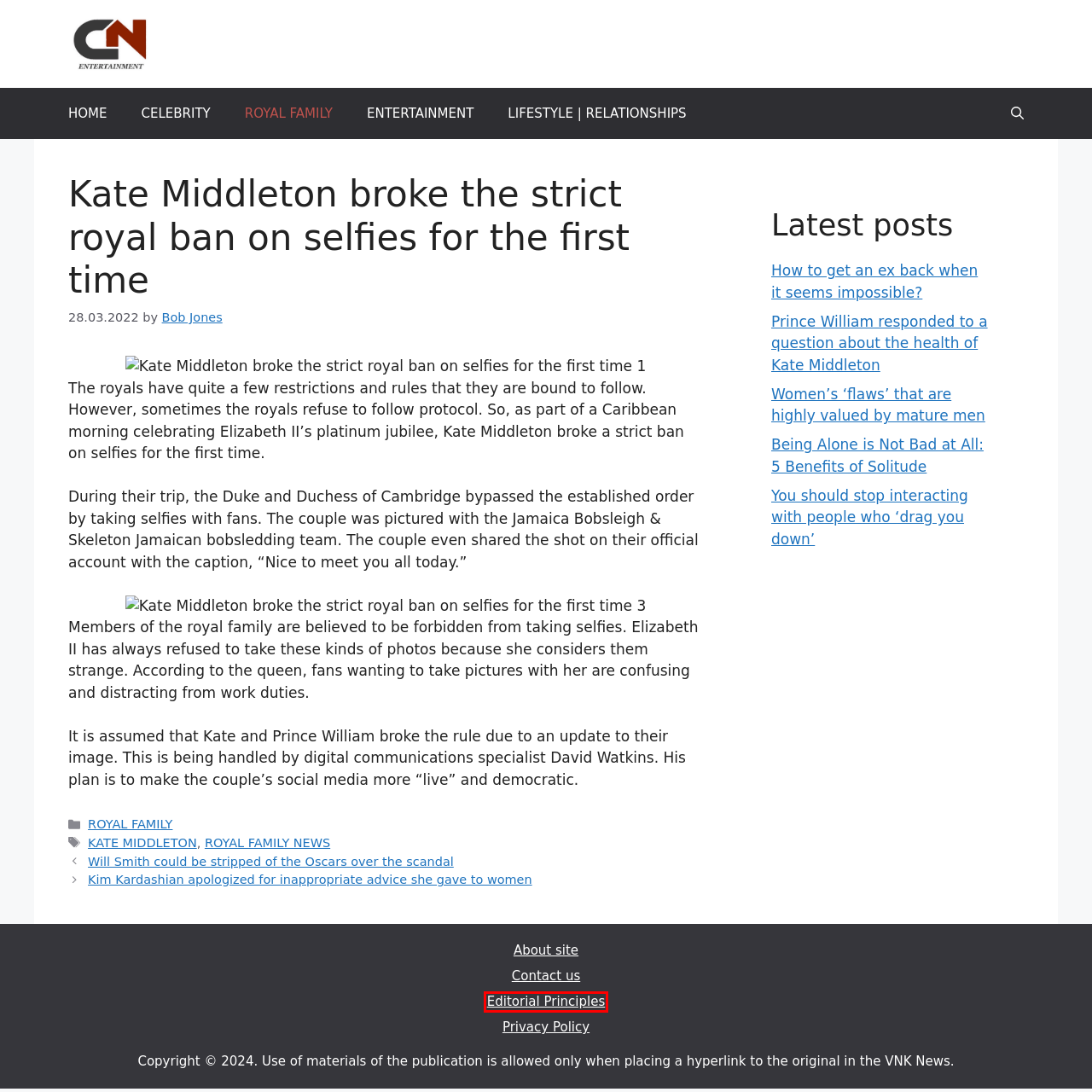Examine the screenshot of a webpage with a red bounding box around an element. Then, select the webpage description that best represents the new page after clicking the highlighted element. Here are the descriptions:
A. Latest Royal Family News: gossip, rumors and scandals
B. How to get an ex back when it seems impossible? | Relationships Advice
C. Women's 'flaws' that are highly valued by mature men | Relationships
D. Contact us | Celebrity News
E. Editorial Principles | Celebrity News
F. Bob Jones | VNK News
G. The Breaking Сelebrity News. Fresh Gossip, Scandals, and Revelations
H. About site | Celebrity News

E